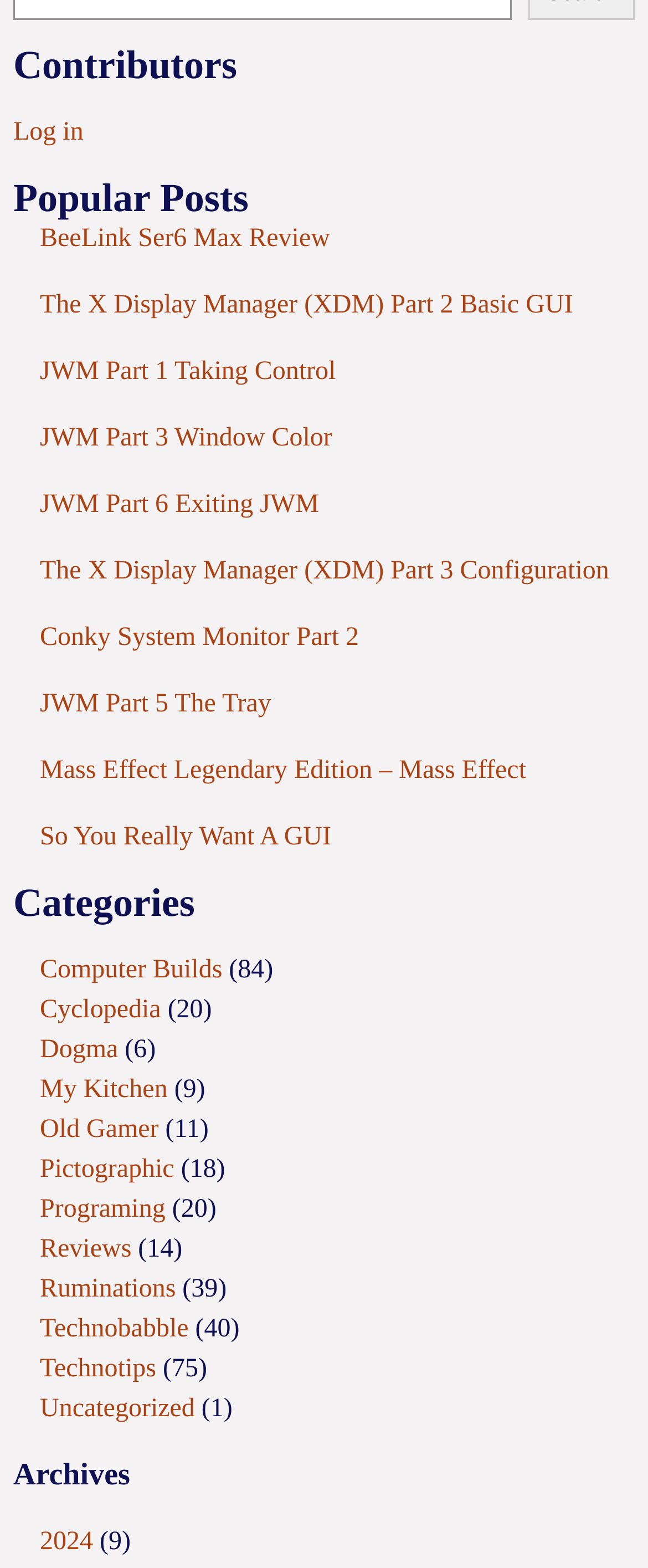Find and specify the bounding box coordinates that correspond to the clickable region for the instruction: "Explore the 'Computer Builds' category".

[0.062, 0.609, 0.343, 0.627]